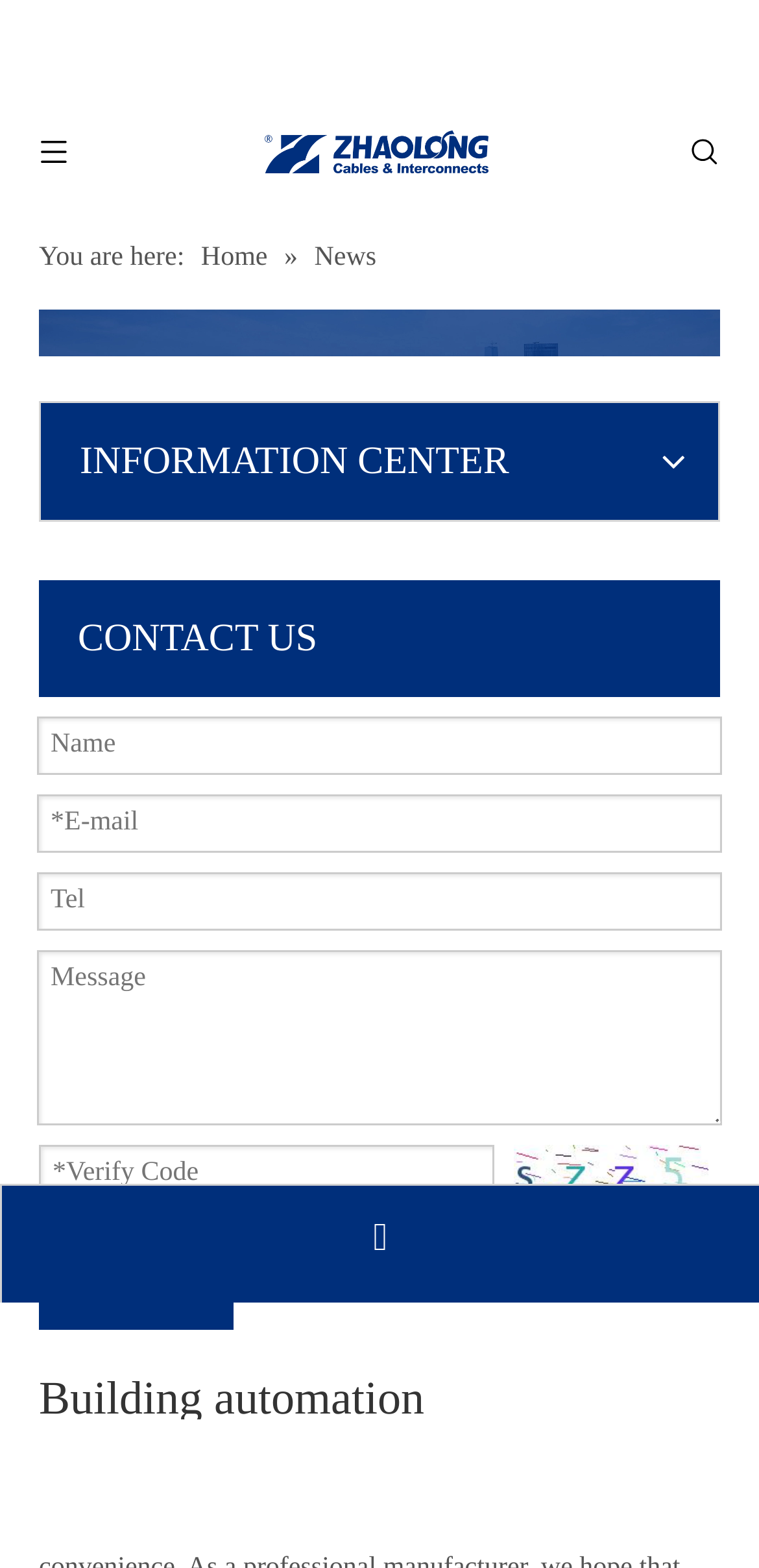Answer the question below using just one word or a short phrase: 
What is the title of the section below the contact form?

Building automation